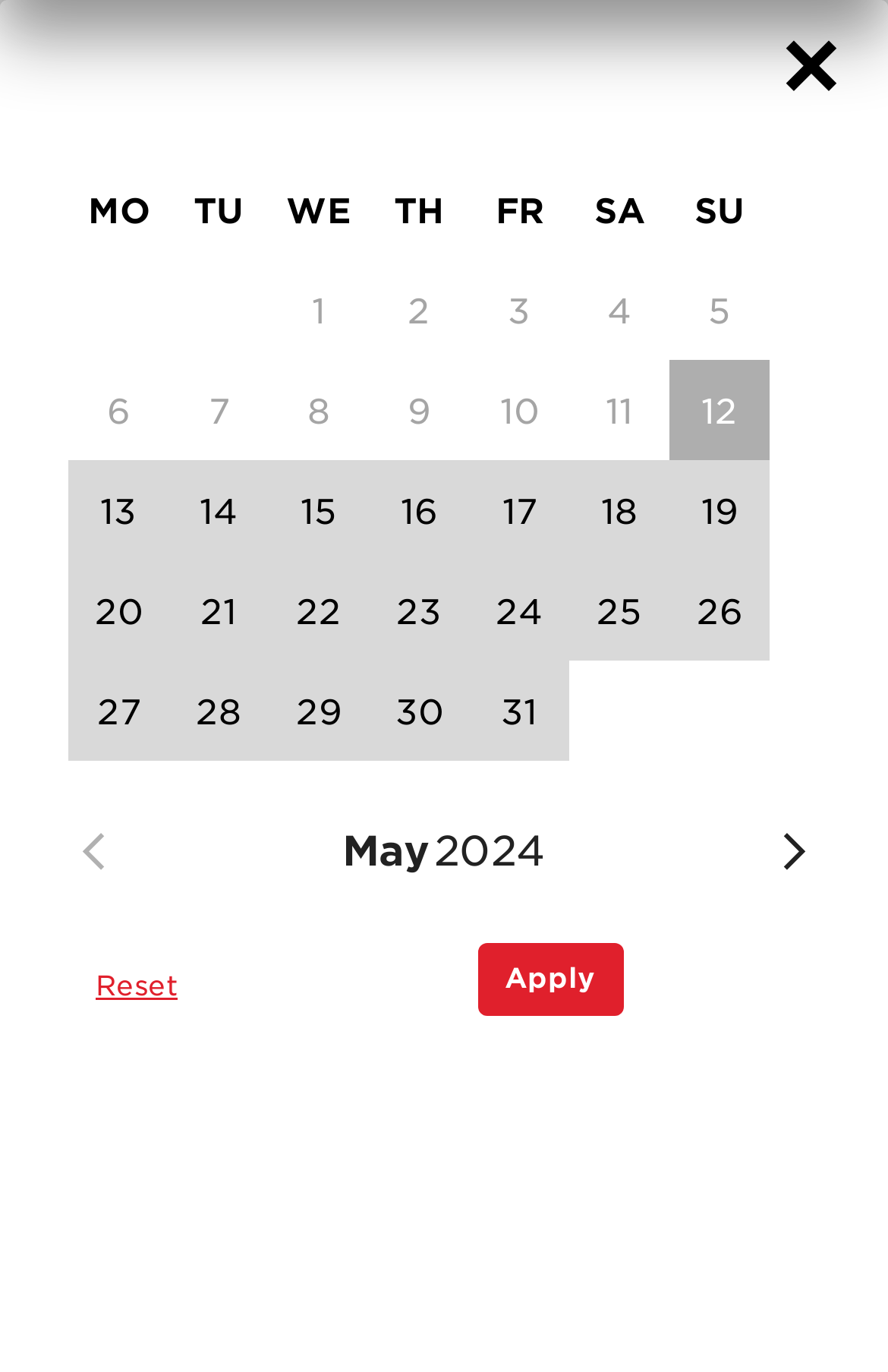What is the first day of the week?
Using the image, answer in one word or phrase.

Sunday